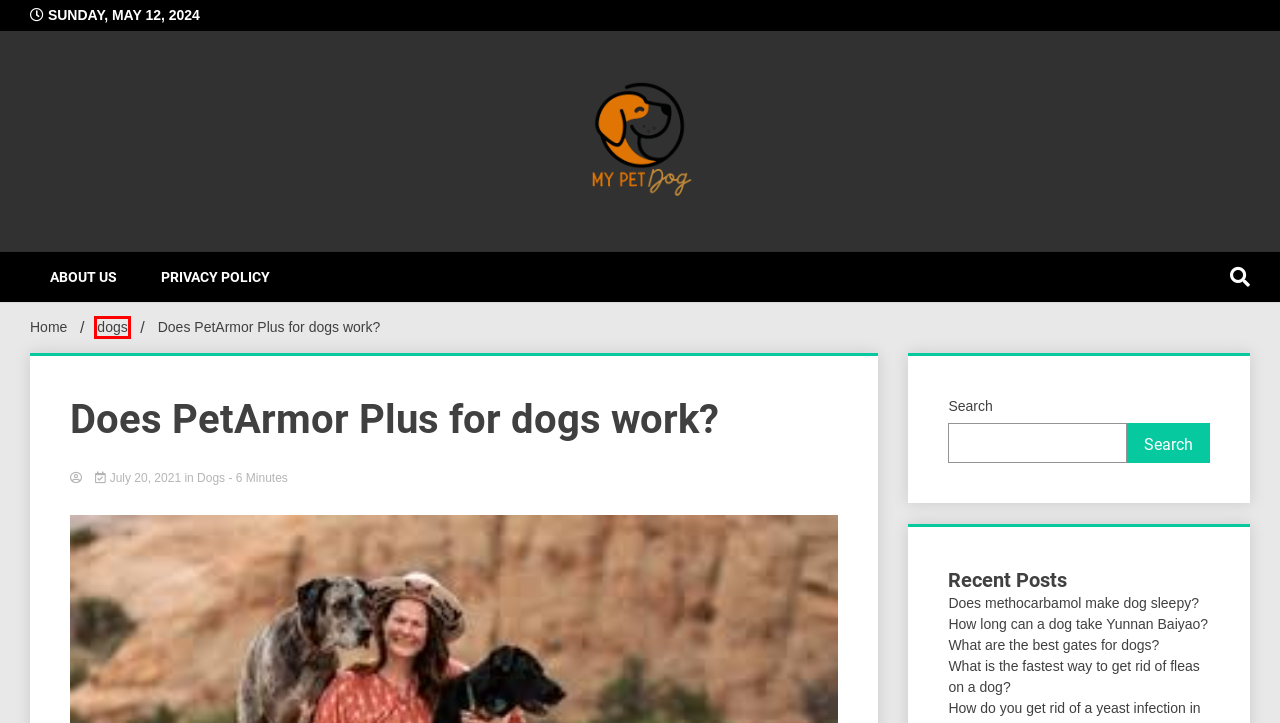Look at the screenshot of a webpage where a red rectangle bounding box is present. Choose the webpage description that best describes the new webpage after clicking the element inside the red bounding box. Here are the candidates:
A. My Pet Dog - Your Favorite Online Dog Resource
B. Does methocarbamol make dog sleepy? - My Pet Dog
C. dogs - My Pet Dog
D. What is the fastest way to get rid of fleas on a dog? - My Pet Dog
E. About Us - My Pet Dog
F. Privacy Policy - My Pet Dog
G. How long can a dog take Yunnan Baiyao? - My Pet Dog
H. What are the best gates for dogs? - My Pet Dog

C